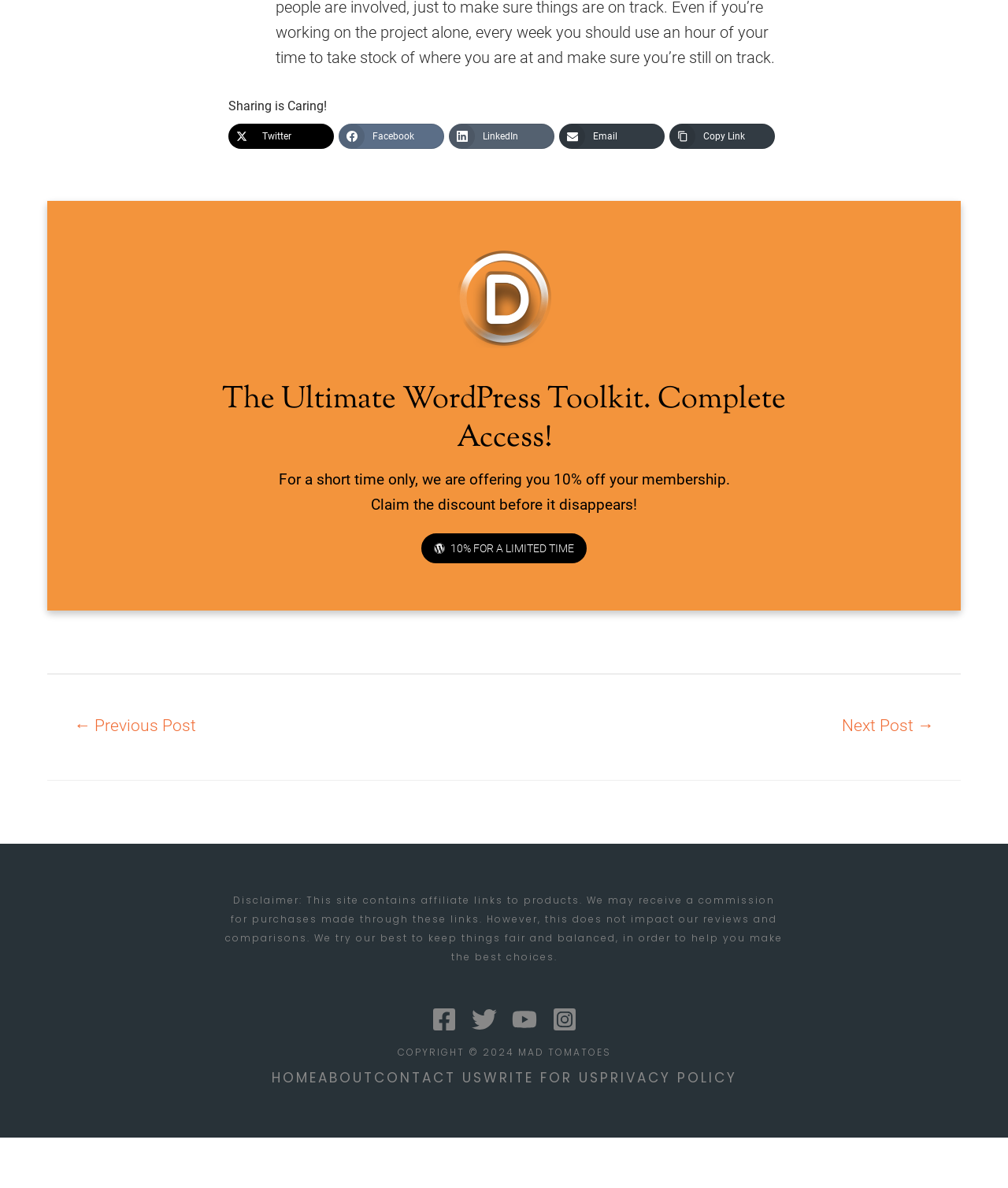Determine the bounding box coordinates for the element that should be clicked to follow this instruction: "Share on Twitter". The coordinates should be given as four float numbers between 0 and 1, in the format [left, top, right, bottom].

[0.227, 0.104, 0.331, 0.125]